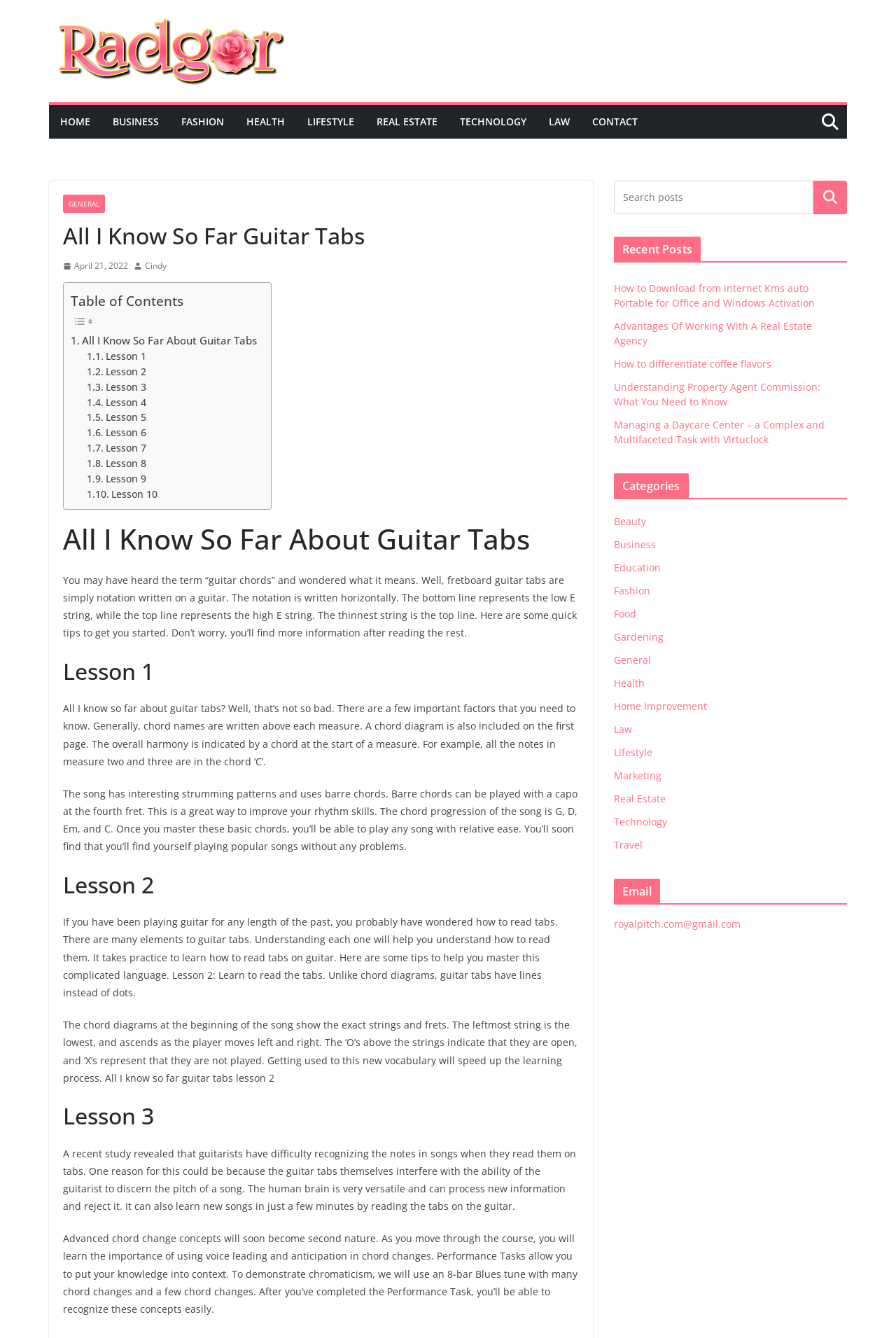What is the purpose of the chord diagram in guitar tabs?
Respond with a short answer, either a single word or a phrase, based on the image.

To show exact strings and frets